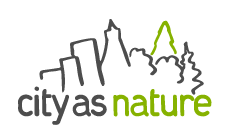Please provide a brief answer to the following inquiry using a single word or phrase:
What is the mission of the 'City as Nature' initiative?

Re-connecting people with nature